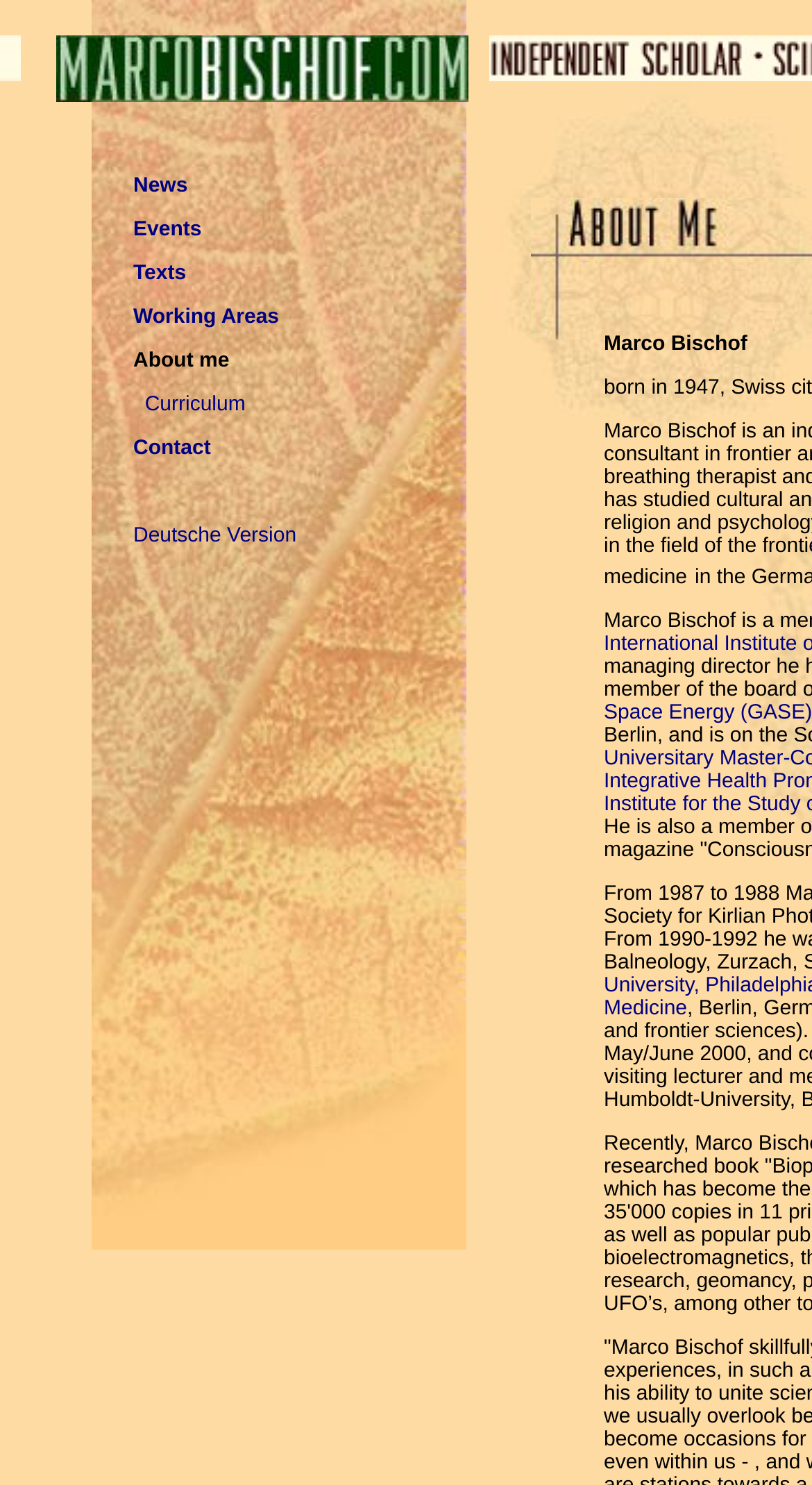Answer the question using only a single word or phrase: 
How many table rows are there?

7